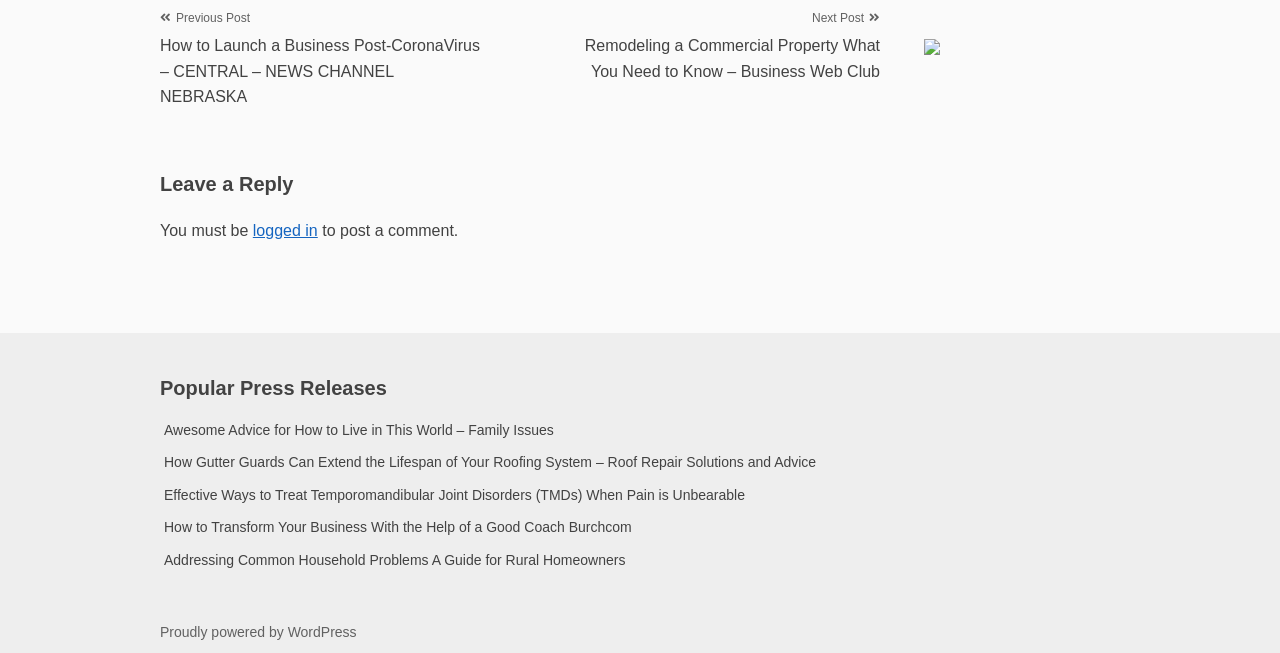Extract the bounding box of the UI element described as: "Proudly powered by WordPress".

[0.125, 0.956, 0.279, 0.98]